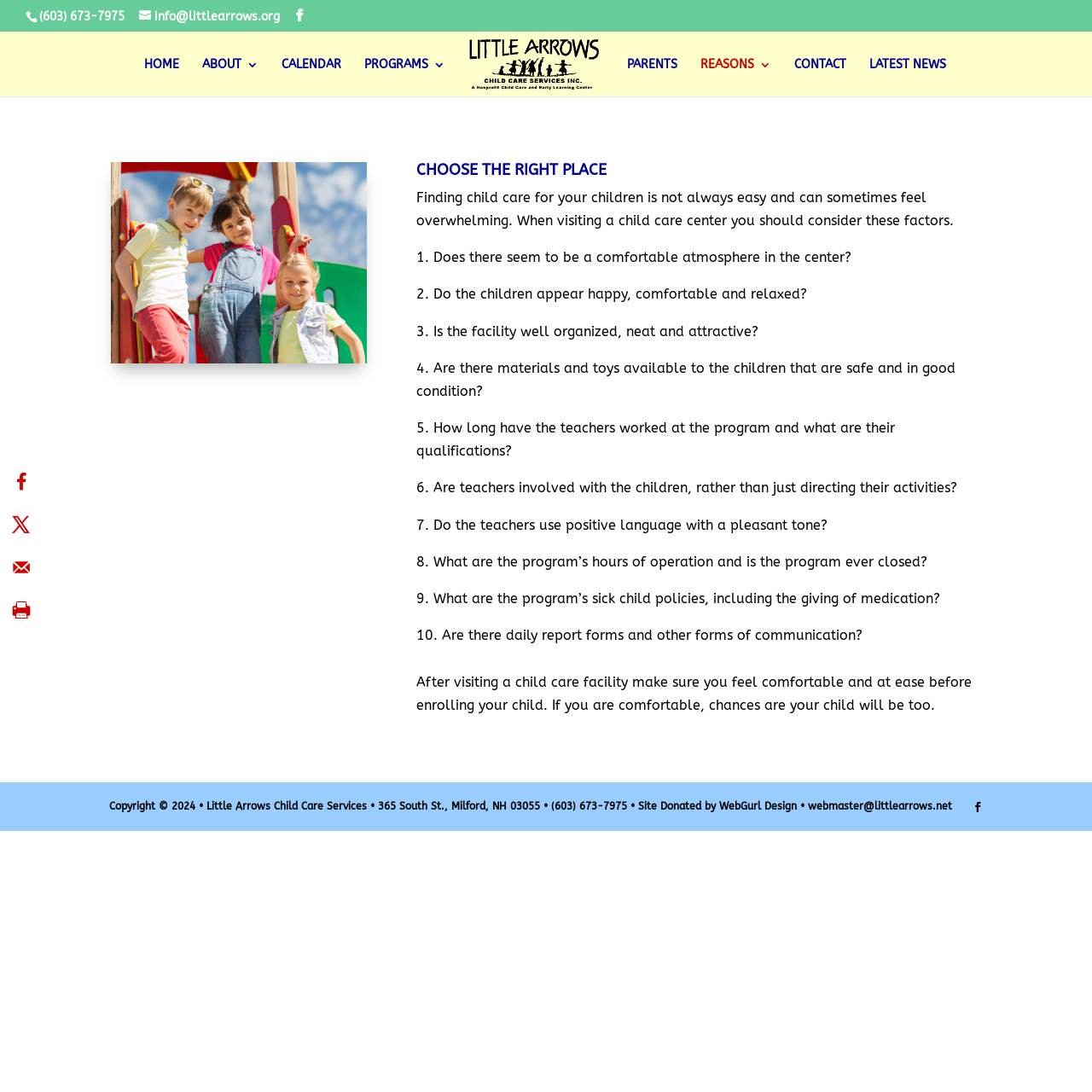What is the address of Little Arrows Child Care Services?
Using the image as a reference, deliver a detailed and thorough answer to the question.

The address of Little Arrows Child Care Services can be found at the bottom of the webpage, in the static text element with the bounding box coordinates [0.1, 0.733, 0.659, 0.744].